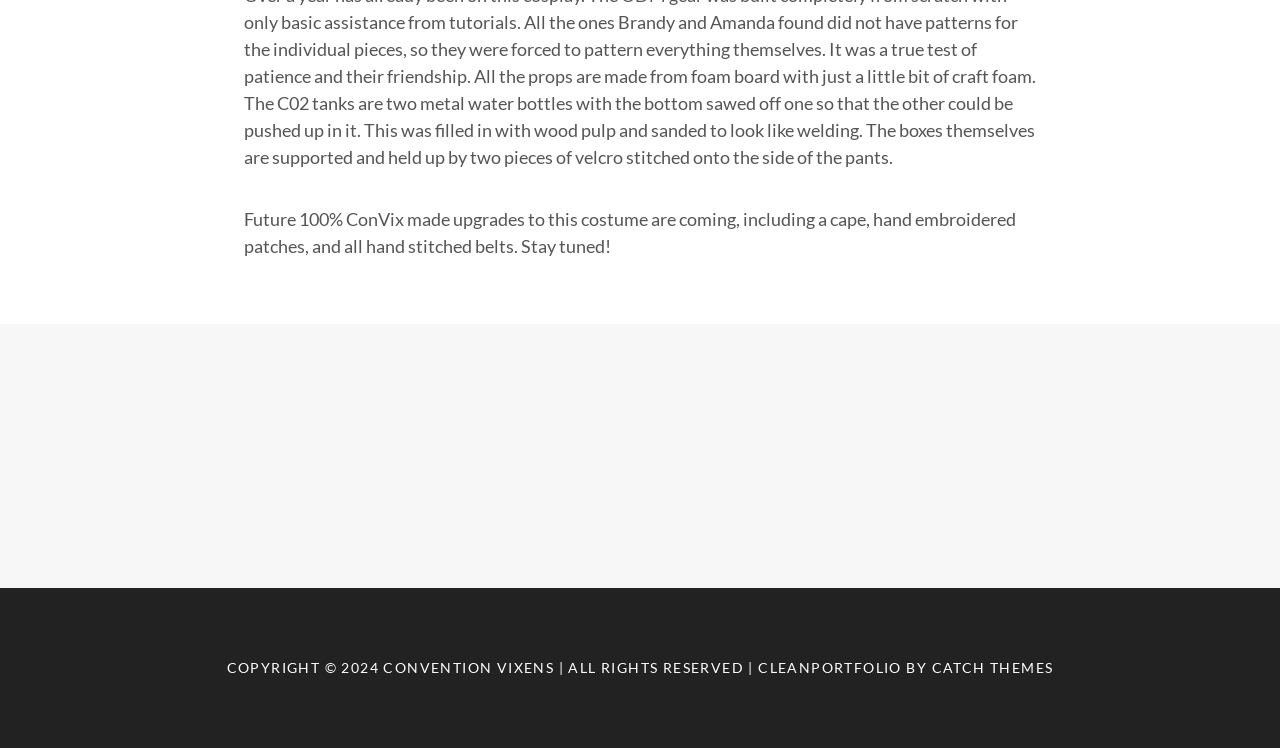Find the bounding box coordinates of the UI element according to this description: "Constitution, Congress and Election".

None